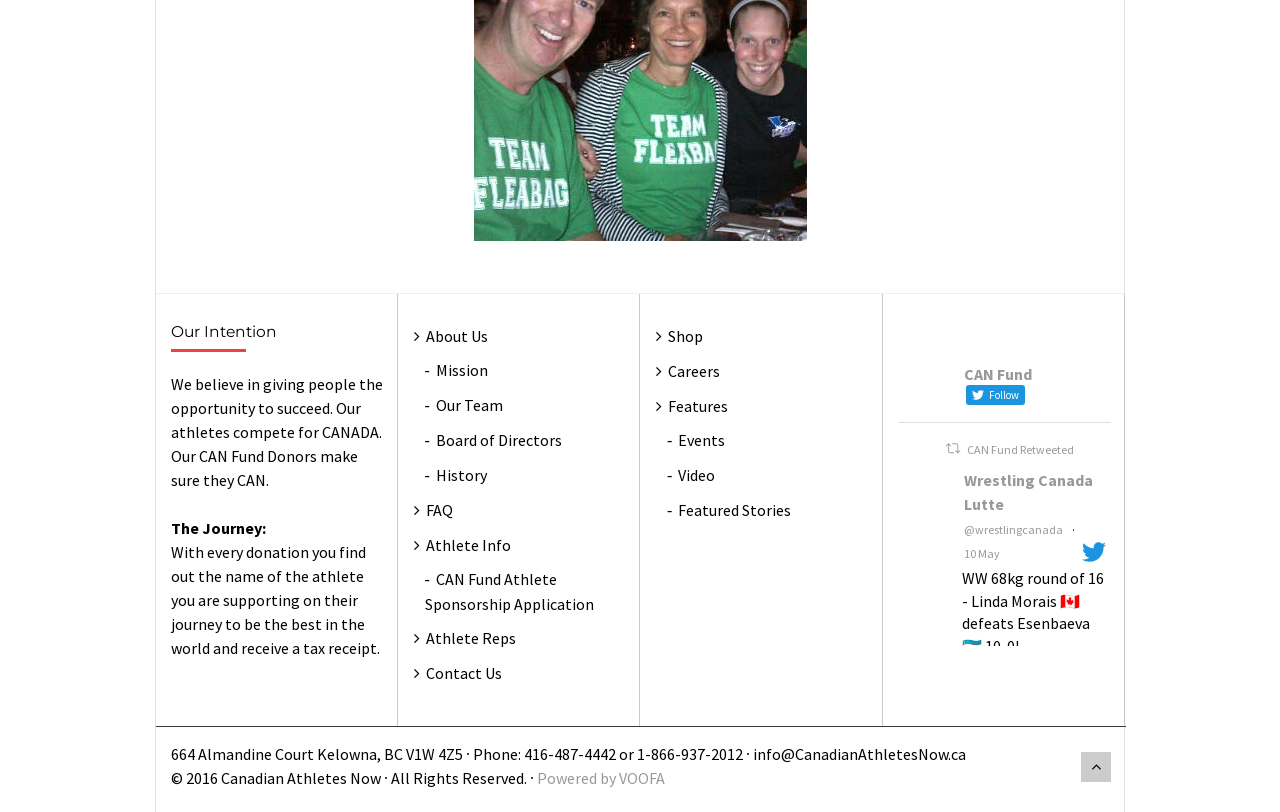Show the bounding box coordinates of the element that should be clicked to complete the task: "Click on 'Follow CANFUND'".

[0.706, 0.433, 0.864, 0.502]